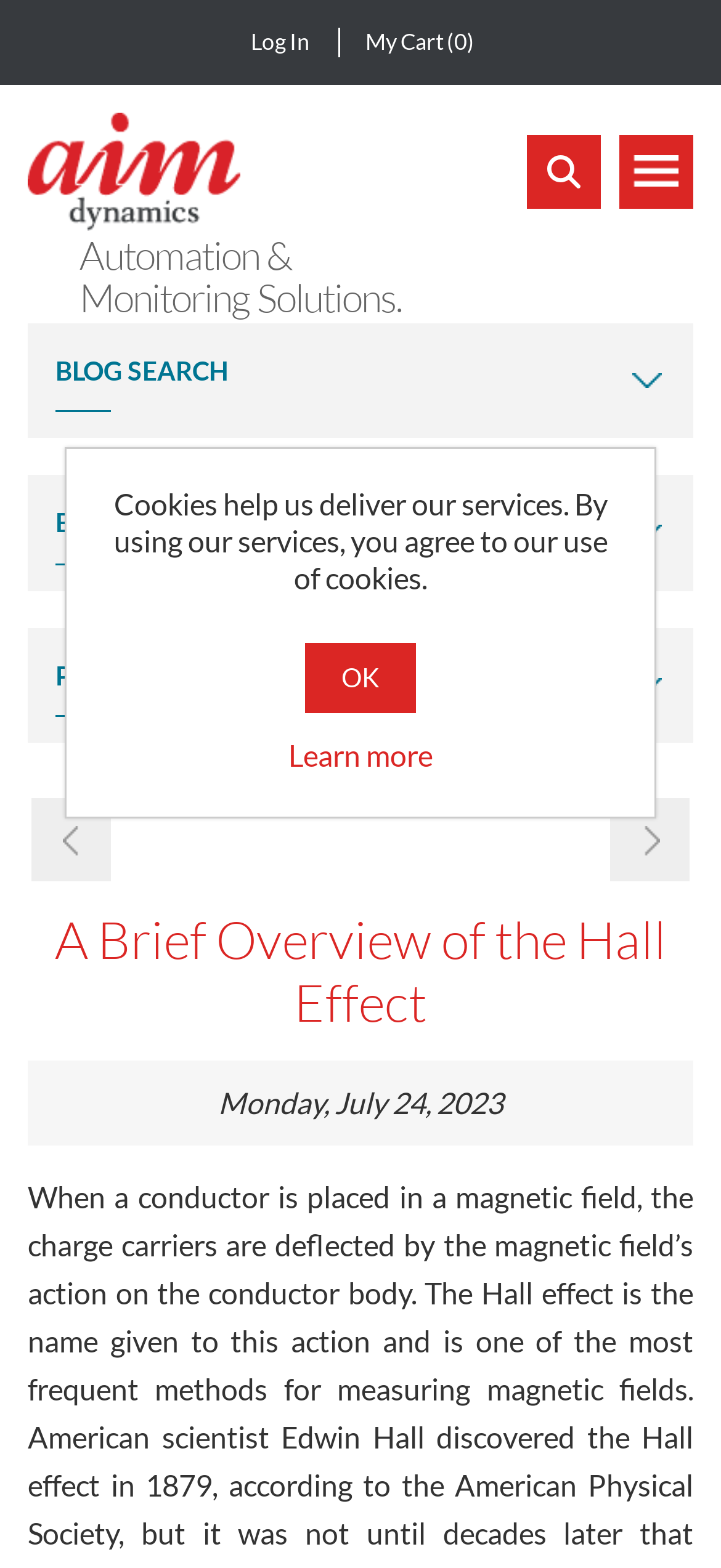How many items are in the cart?
Give a comprehensive and detailed explanation for the question.

The link 'My Cart (0)' in the top-right corner of the webpage indicates that there are currently 0 items in the cart.